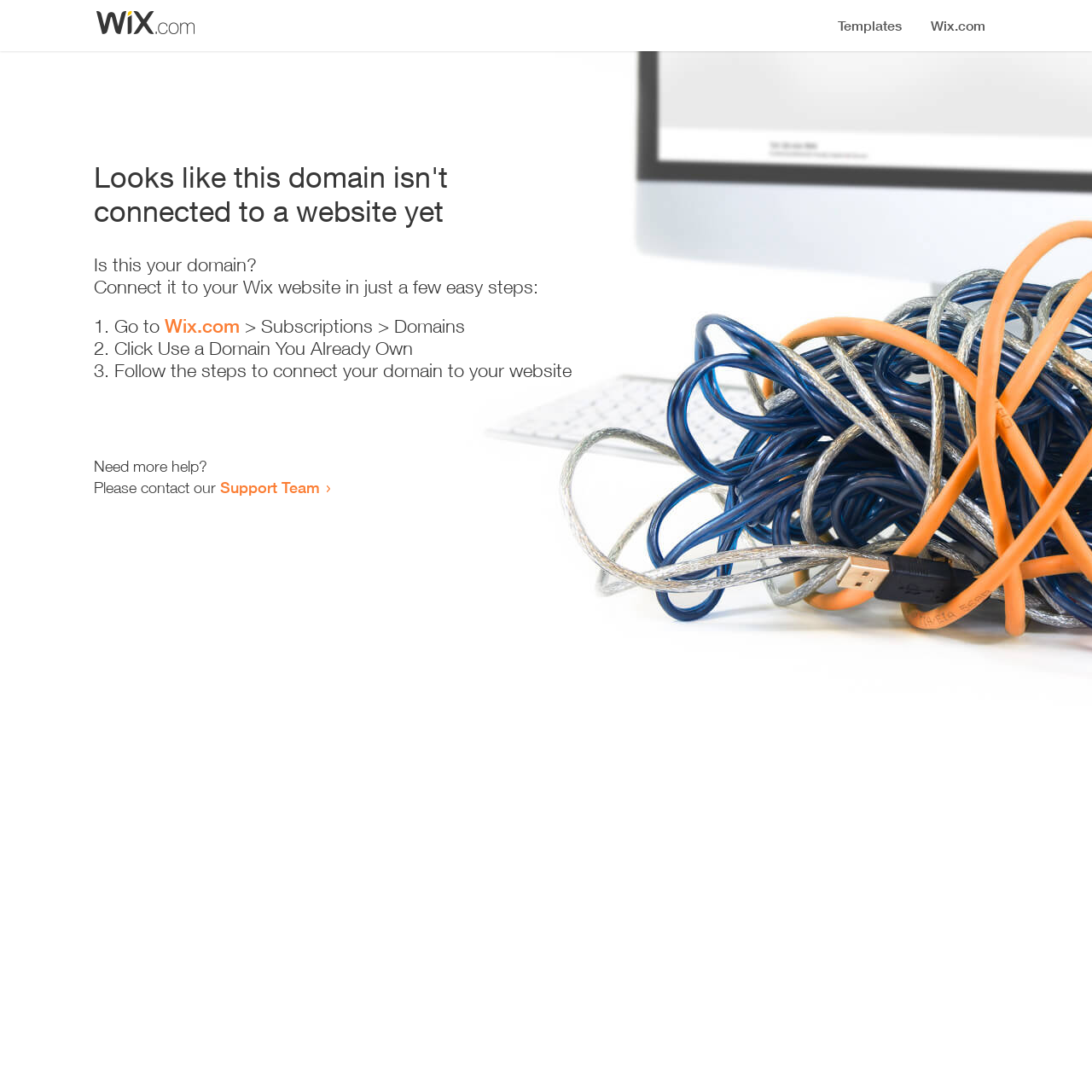Use a single word or phrase to answer this question: 
What should I do after clicking 'Use a Domain You Already Own'?

Follow the steps